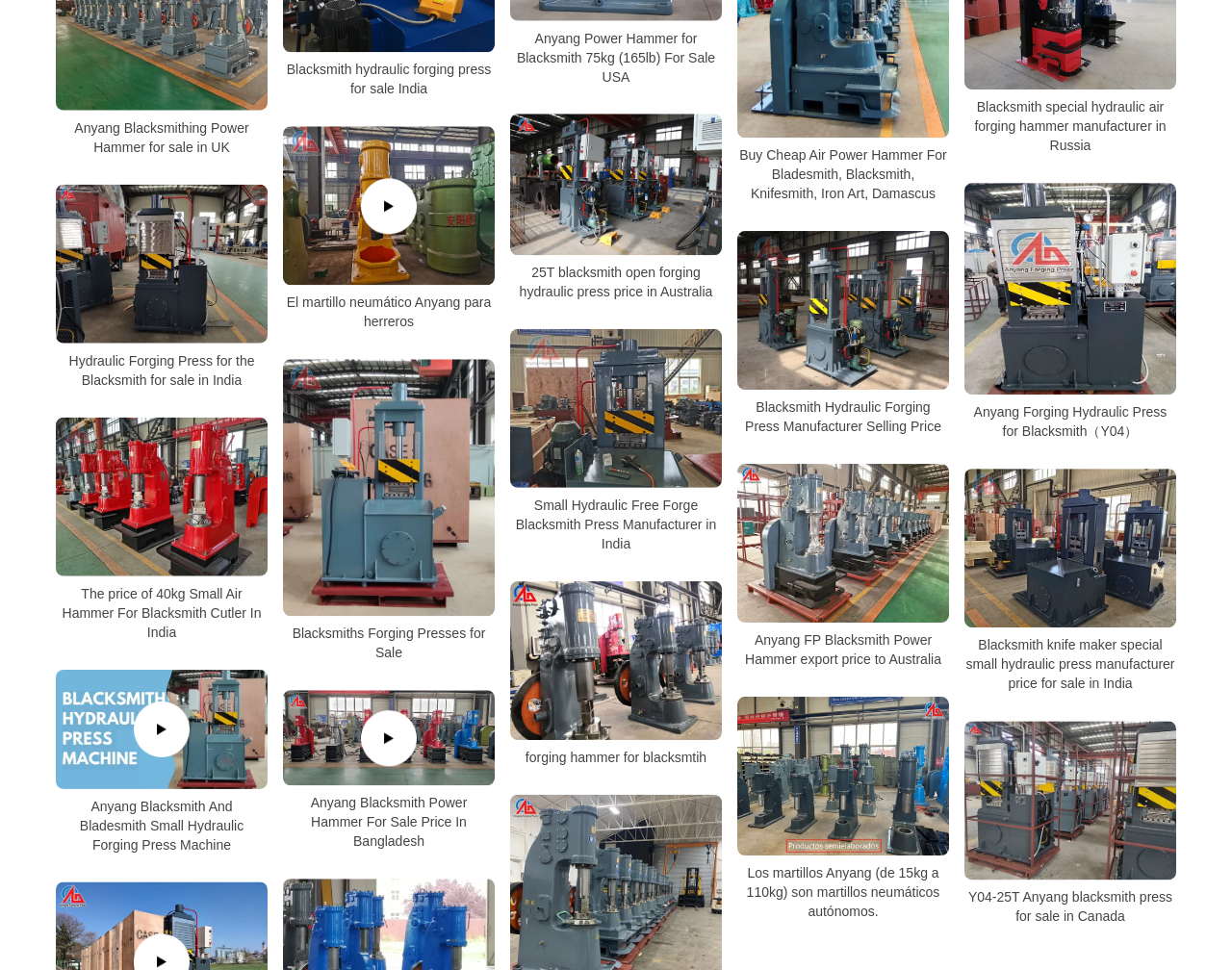What is the main product category on this webpage?
Offer a detailed and exhaustive answer to the question.

Based on the links and images on the webpage, it appears that the main product category is blacksmithing tools, including power hammers, hydraulic presses, and forging machines.